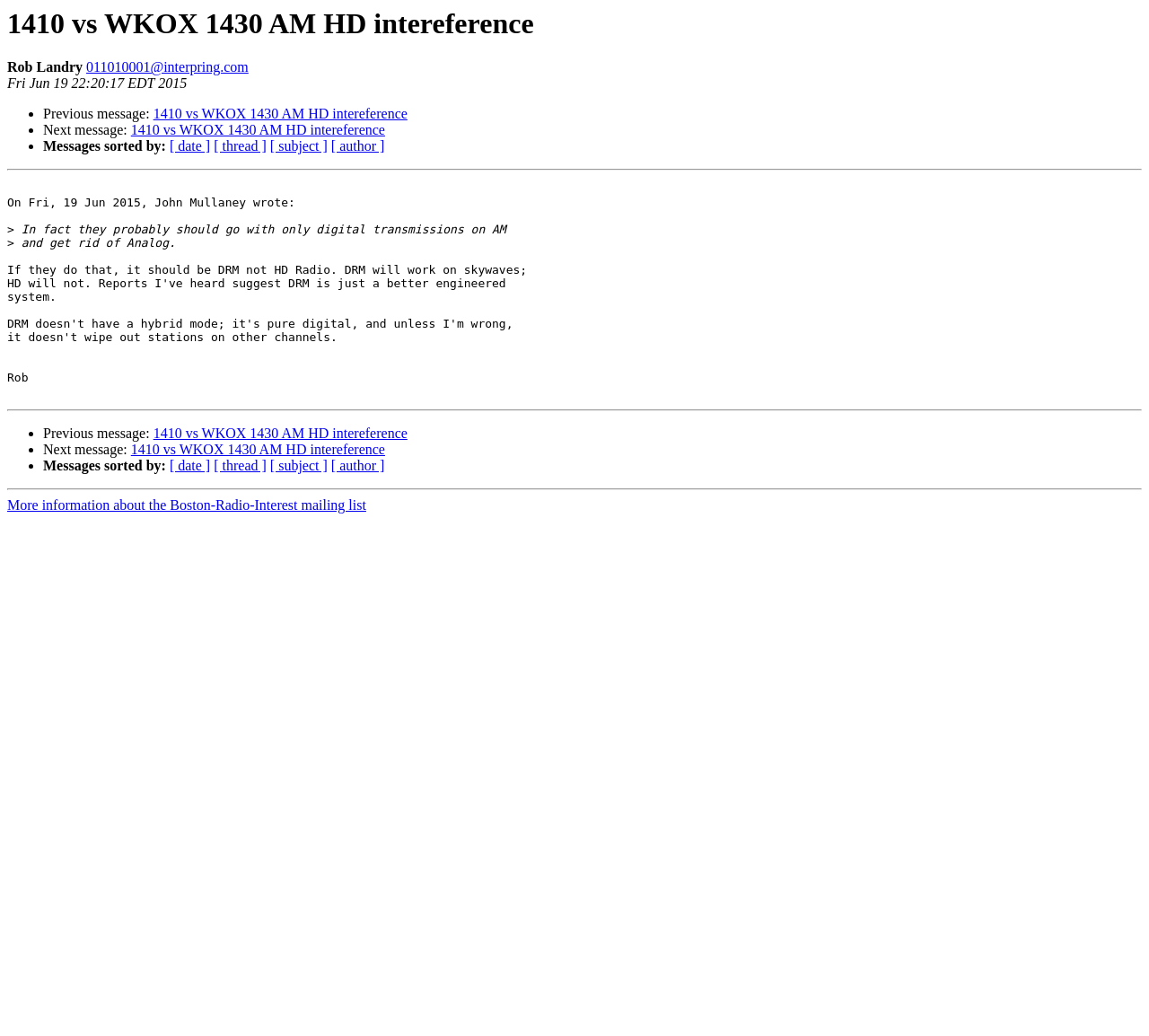What is the date of the message?
Give a single word or phrase as your answer by examining the image.

Fri Jun 19 22:20:17 EDT 2015